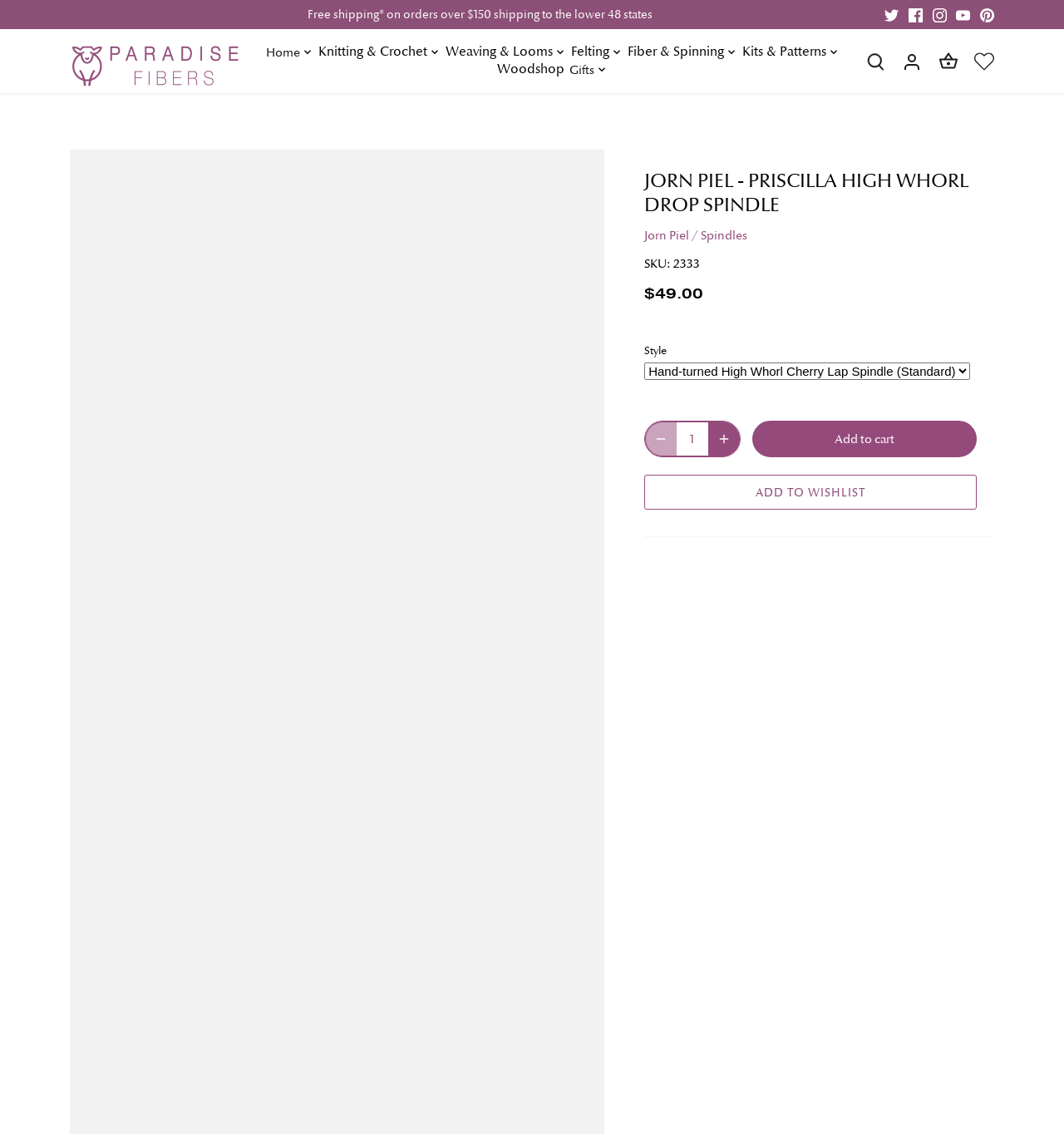Please determine the bounding box coordinates for the element that should be clicked to follow these instructions: "Add to cart".

[0.707, 0.371, 0.918, 0.403]